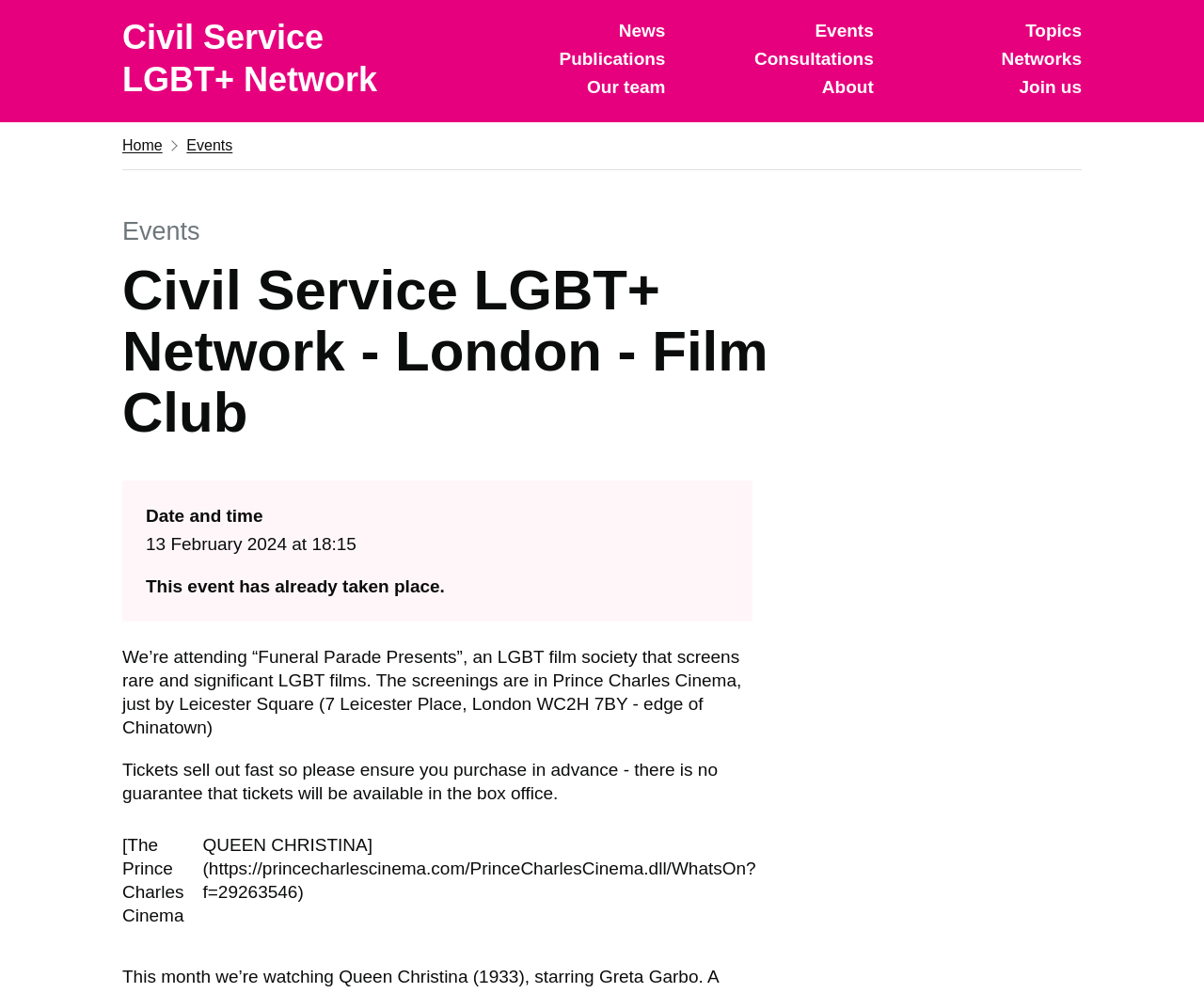What is the name of the network? Please answer the question using a single word or phrase based on the image.

Civil Service LGBT+ Network